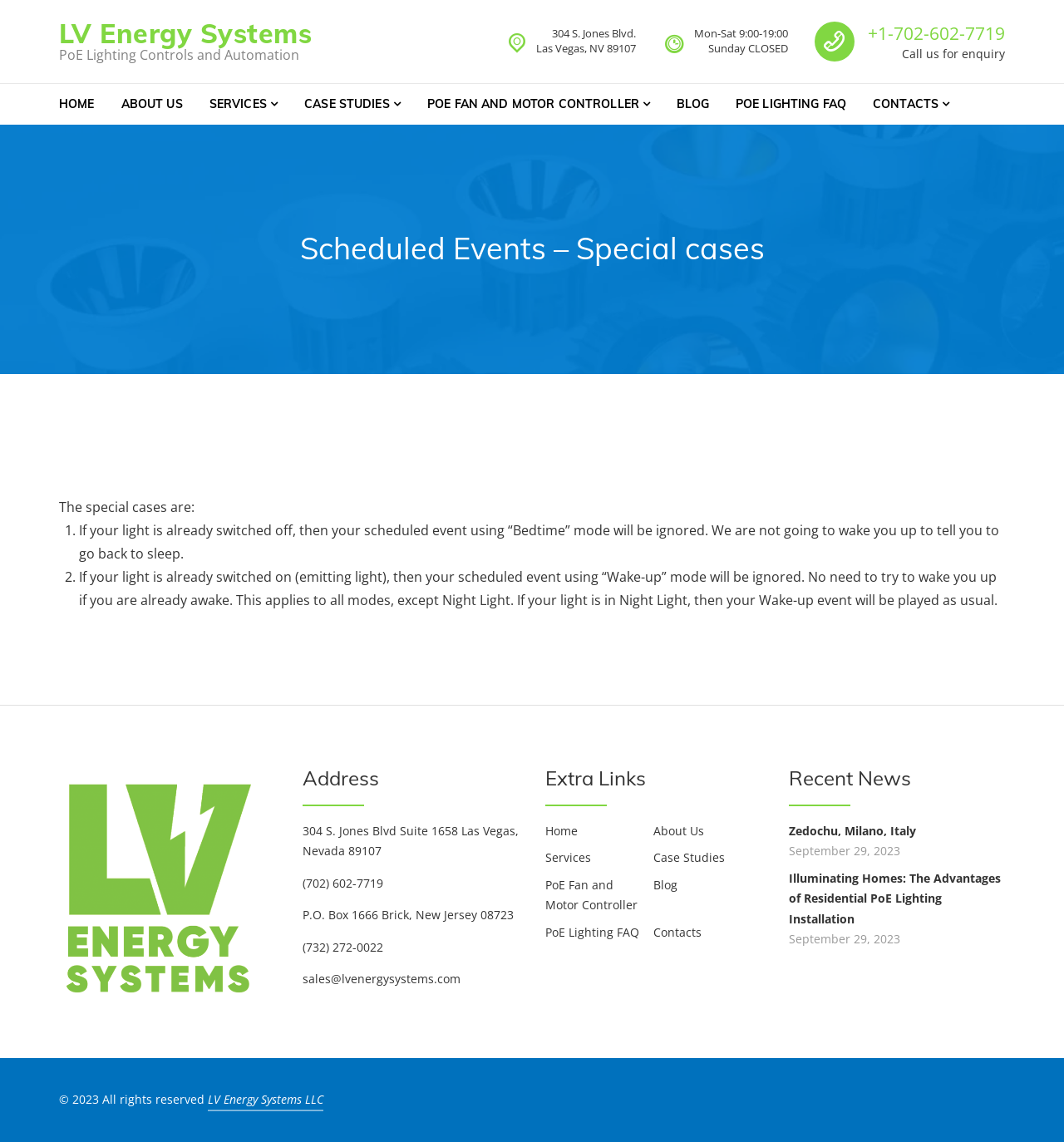Identify the bounding box coordinates necessary to click and complete the given instruction: "Visit the 'CONTACTS' page".

[0.808, 0.074, 0.905, 0.109]